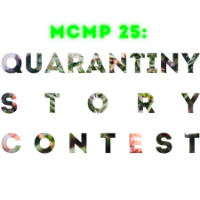What is the purpose of the contest?
Please provide a comprehensive answer based on the information in the image.

The contest appears to be an invitation to participate in sharing personal narratives or experiences during the quarantine period, suggesting that the purpose of the contest is to encourage people to share their stories and connect with others through creative expression.